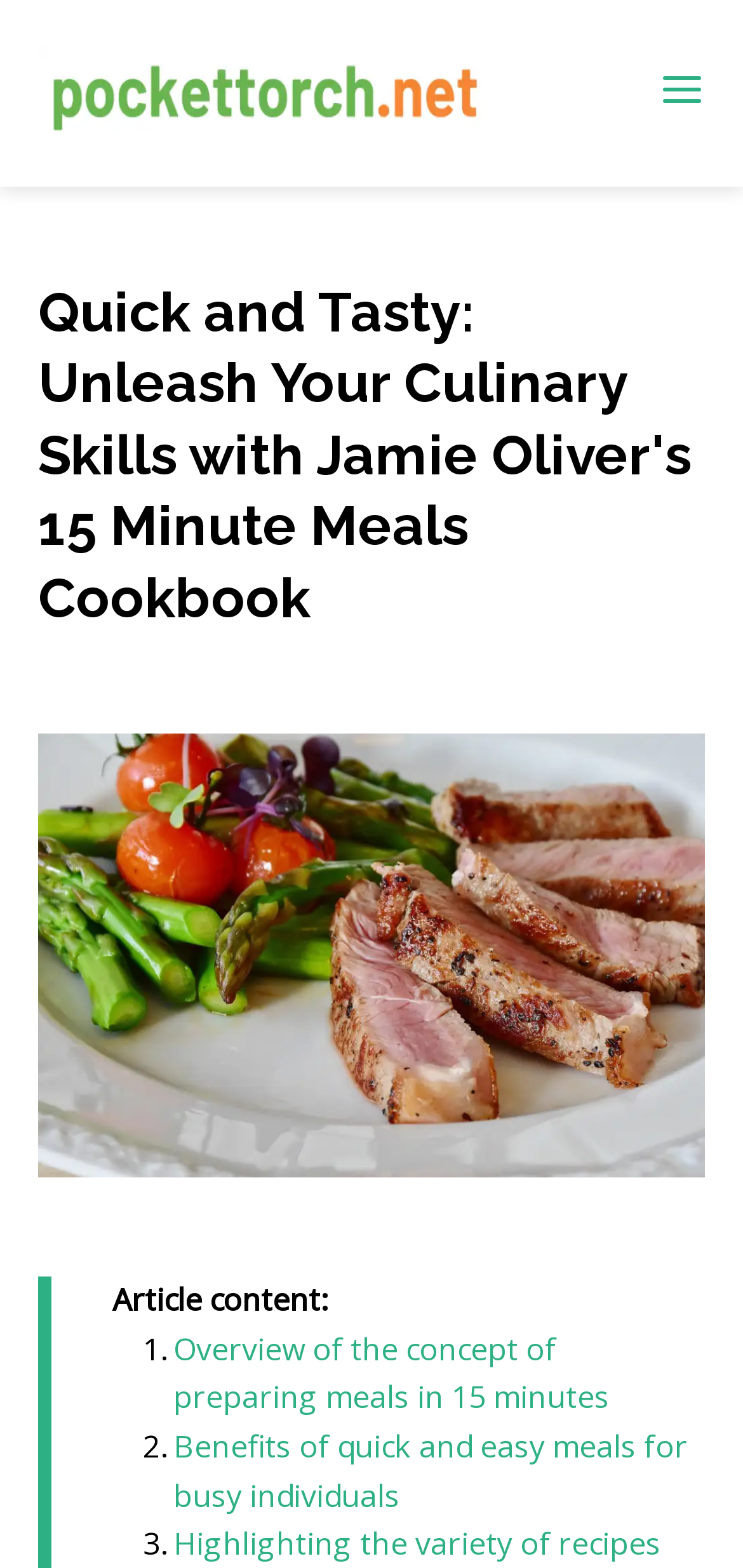Find the headline of the webpage and generate its text content.

Quick and Tasty: Unleash Your Culinary Skills with Jamie Oliver's 15 Minute Meals Cookbook